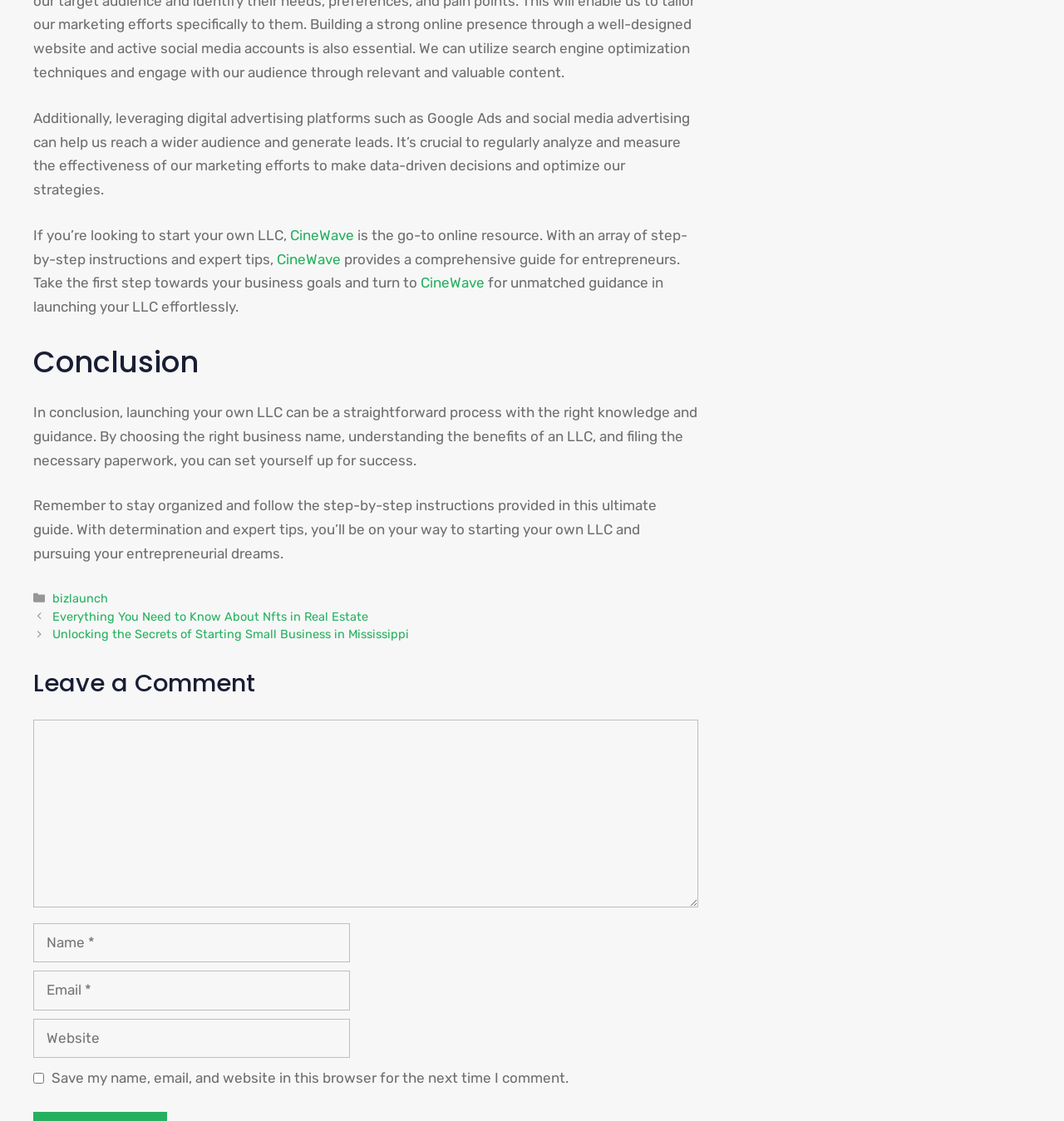What is the name of the online resource mentioned in the webpage?
Based on the image, give a concise answer in the form of a single word or short phrase.

CineWave